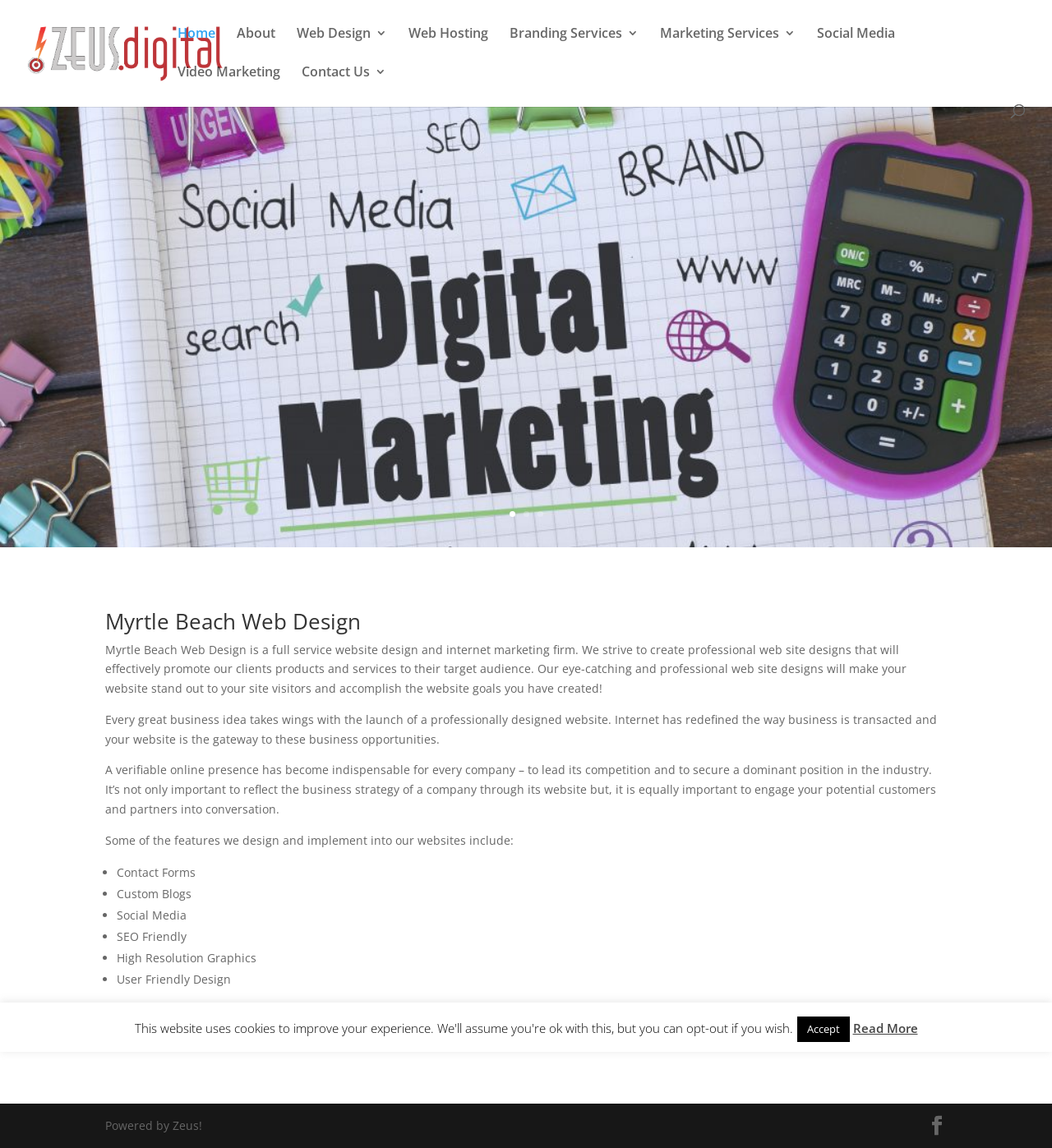Determine the bounding box coordinates of the region that needs to be clicked to achieve the task: "Visit the About page".

[0.225, 0.024, 0.262, 0.057]